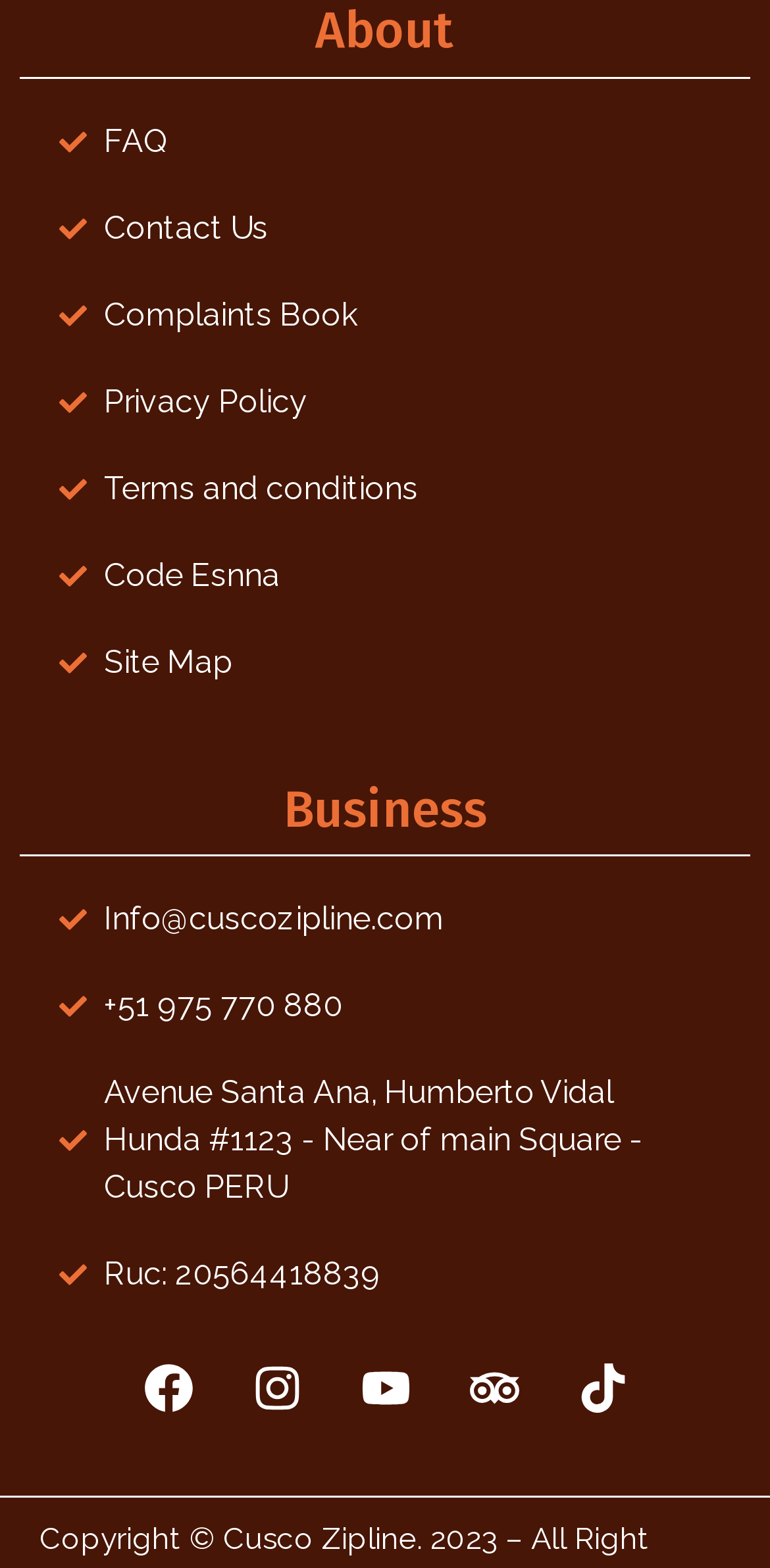How many social media links are present on the webpage?
Make sure to answer the question with a detailed and comprehensive explanation.

The social media links are present at the bottom of the webpage. There are links to Facebook, Instagram, Youtube, Tripadvisor, and Tiktok, which are accompanied by their respective icons. Therefore, there are 5 social media links present on the webpage.